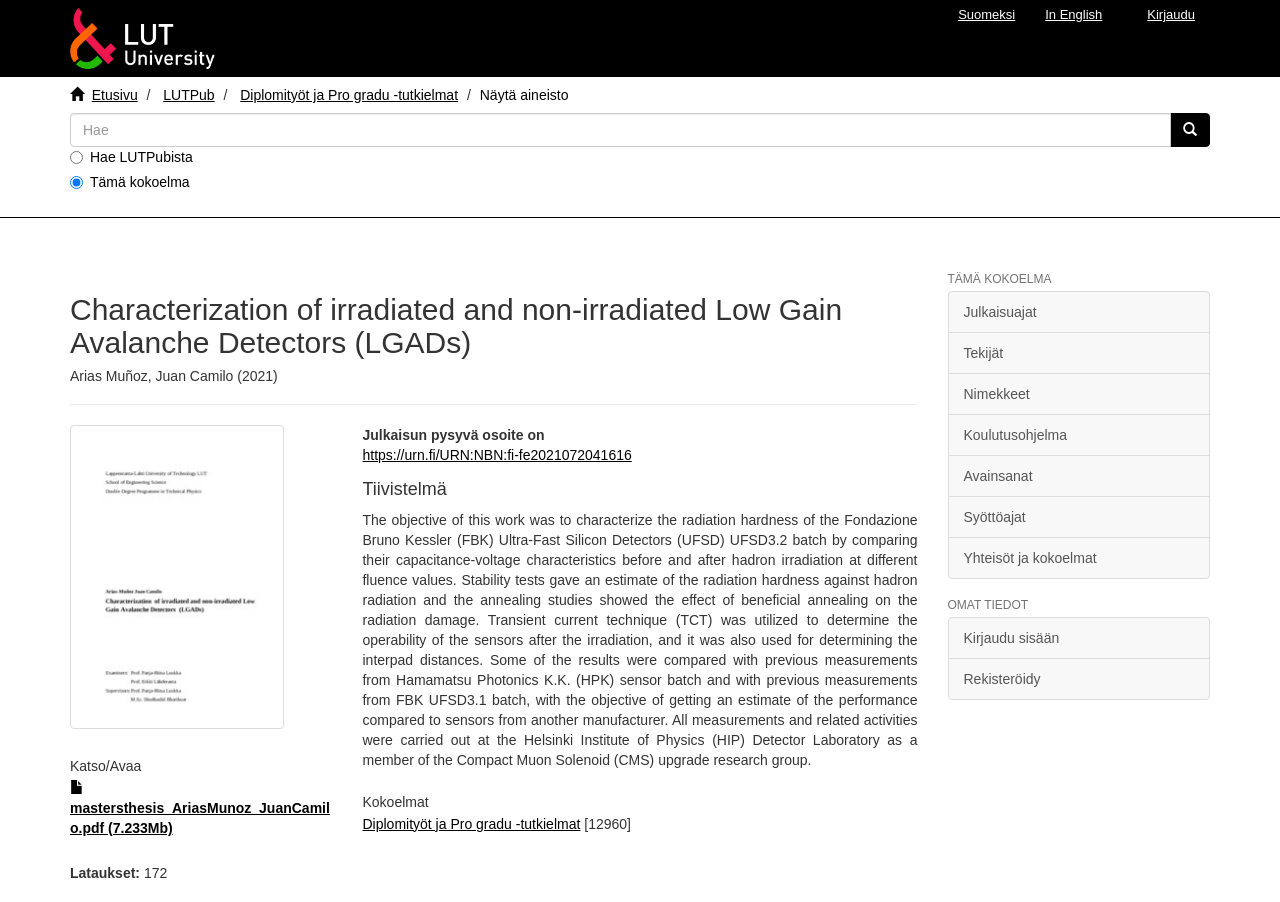Give a comprehensive overview of the webpage, including key elements.

This webpage appears to be a research paper publication page from LUTPub, a digital repository of Lappeenranta-Lahti University of Technology. The page is divided into several sections.

At the top, there are four links: "LUTPub Etusivu", "Suomeksi", "In English", and "Kirjaudu". Below these links, there is a search bar with a textbox, two radio buttons, and a "Siirry" button.

The main content of the page is a research paper titled "Characterization of irradiated and non-irradiated Low Gain Avalanche Detectors (LGADs)" by Arias Muñoz, Juan Camilo, published in 2021. The paper's abstract is provided, which describes the objective of the research, the methods used, and the results obtained.

To the right of the abstract, there are several links and headings, including "Katso/ Avaa", "Lataukset", and "Julkaisun pysyvä osoite on", which provide additional information about the paper. There is also a link to download the paper in PDF format.

Further down the page, there are several sections, including "Tiivistelmä" (Abstract), "Kokoelmat" (Collections), and "OMAT TIEDOT" (My Information). These sections provide additional metadata about the paper, such as the publication date, authors, and keywords.

On the right-hand side of the page, there is a sidebar with several links, including "Diplomityöt ja Pro gradu -tutkielmat", "Julkaisuajat", "Tekijät", and "Avainsanat", which provide additional information about the paper and its authors.